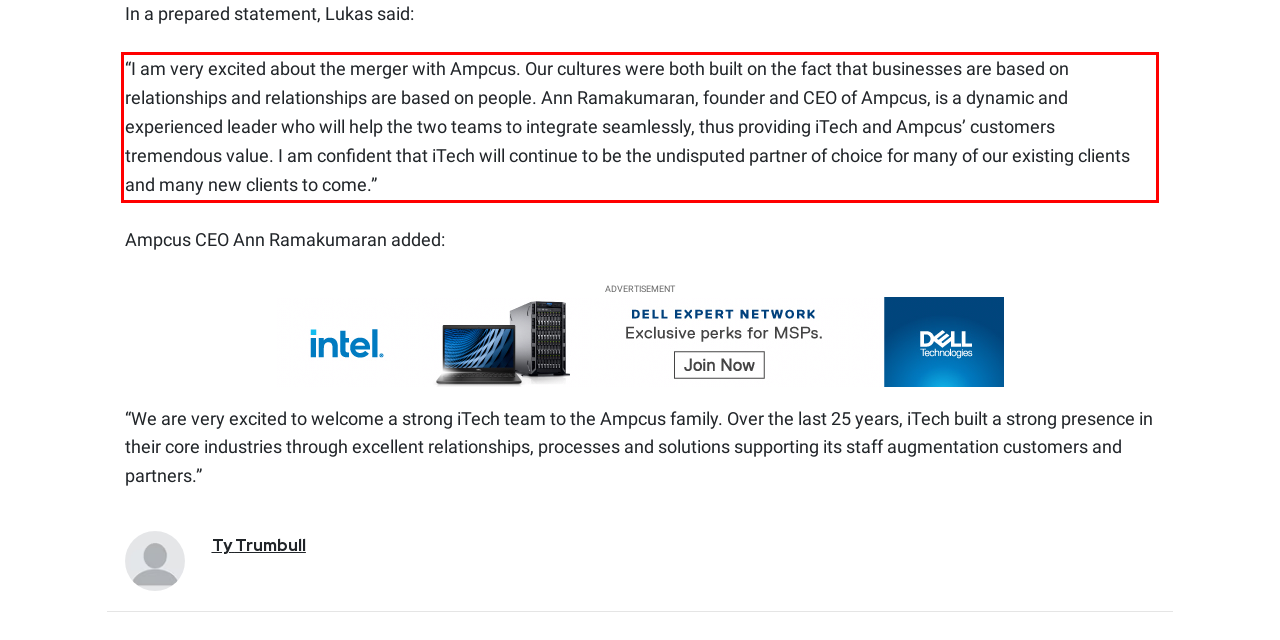You have a webpage screenshot with a red rectangle surrounding a UI element. Extract the text content from within this red bounding box.

“I am very excited about the merger with Ampcus. Our cultures were both built on the fact that businesses are based on relationships and relationships are based on people. Ann Ramakumaran, founder and CEO of Ampcus, is a dynamic and experienced leader who will help the two teams to integrate seamlessly, thus providing iTech and Ampcus’ customers tremendous value. I am confident that iTech will continue to be the undisputed partner of choice for many of our existing clients and many new clients to come.”